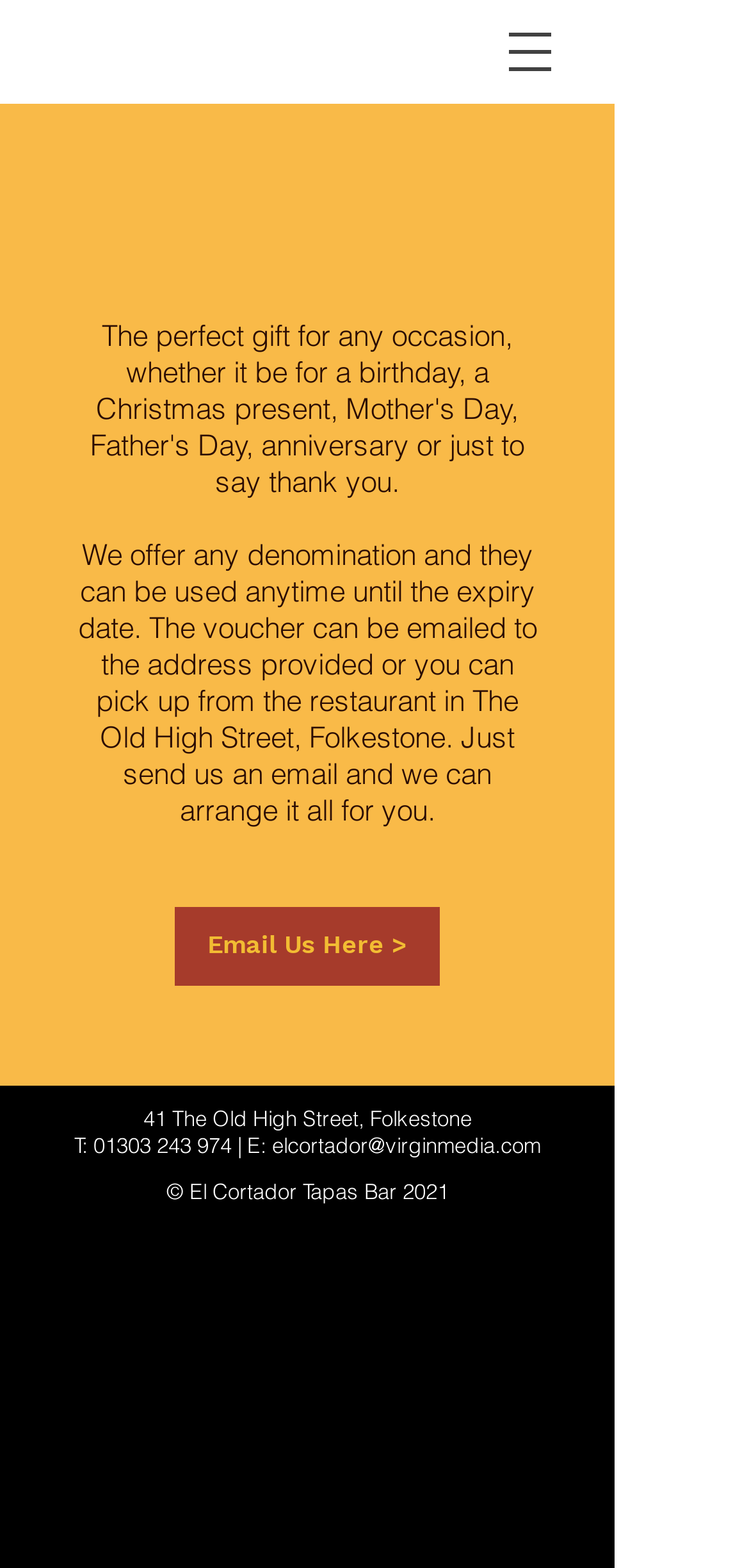Please give a succinct answer to the question in one word or phrase:
How can you contact the restaurant?

Phone or email